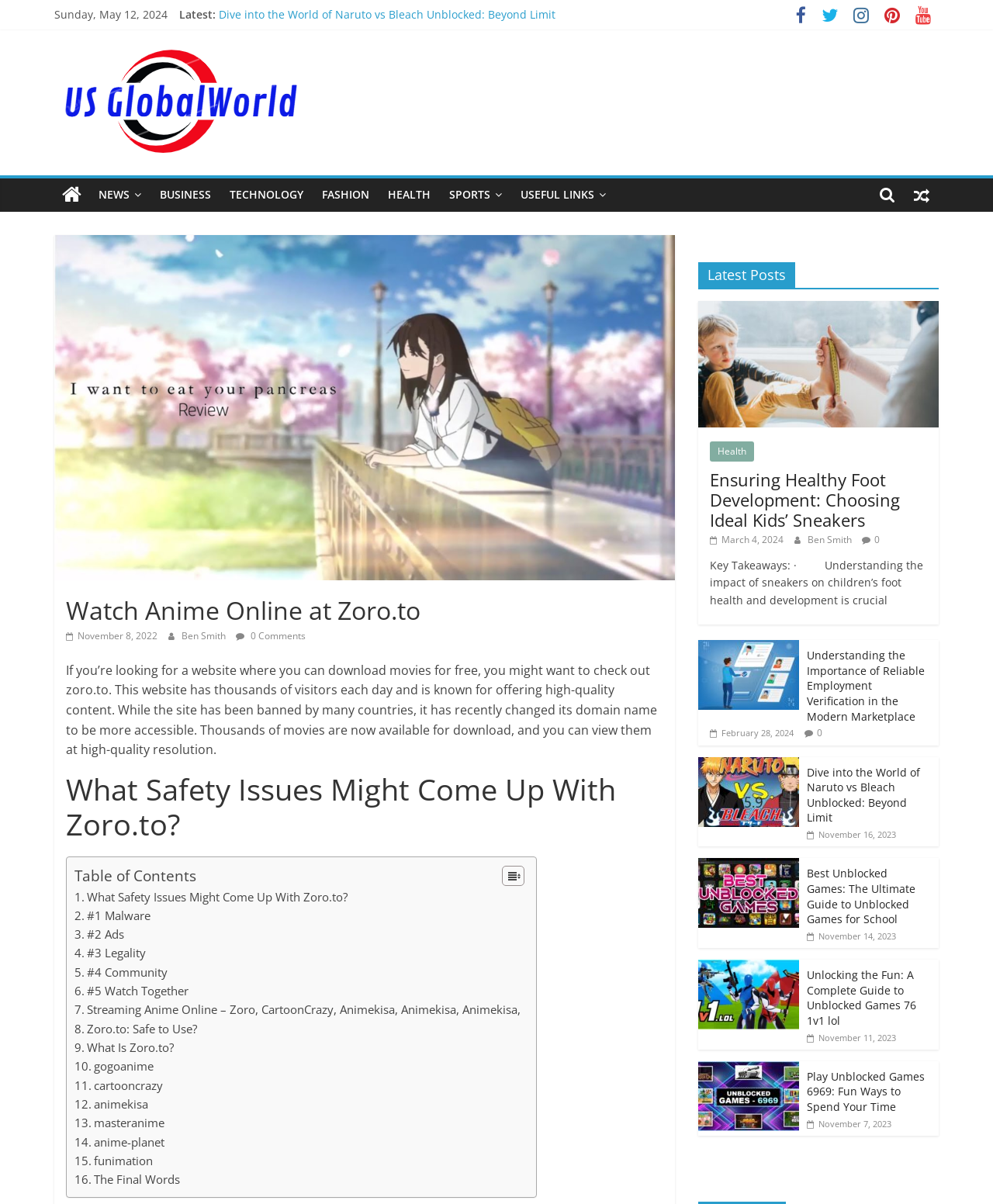Find and provide the bounding box coordinates for the UI element described here: "Ben Smith". The coordinates should be given as four float numbers between 0 and 1: [left, top, right, bottom].

[0.183, 0.523, 0.23, 0.534]